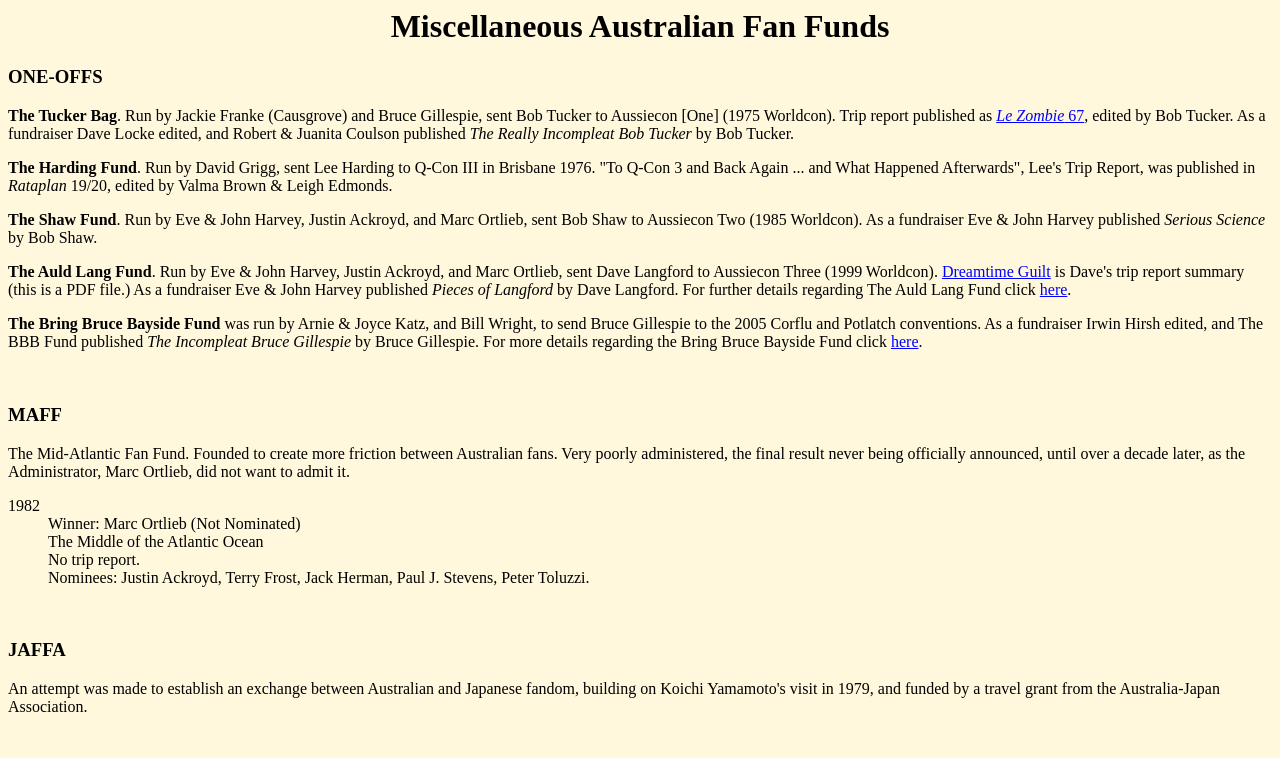Detail the various sections and features present on the webpage.

The webpage is about fan funds, specifically Miscellaneous Australian Fan Funds. At the top, there is a heading with the title "Miscellaneous Australian Fan Funds". Below it, there is another heading "ONE-OFFS". 

Under "ONE-OFFS", there are several sections, each describing a different fan fund. The first section is about "The Tucker Bag", which was run by Jackie Franke and Bruce Gillespie to send Bob Tucker to Aussiecon in 1975. There is a link to "Le Zombie 67" and a description of the trip report published as a result of the fund.

The next section is about "The Harding Fund", which was run by David Grigg to send Lee Harding to Q-Con III in Brisbane in 1976. There is a mention of the trip report "To Q-Con 3 and Back Again... and What Happened Afterwards" published in "Rataplan" 19/20.

The following sections describe "The Shaw Fund", "The Auld Lang Fund", and "The Bring Bruce Bayside Fund", each with details about the organizers, the purpose, and the results of the funds. There are also links to related publications, such as "Serious Science" by Bob Shaw and "Dreamtime Guilt".

Further down, there is a heading "MAFF" (Mid-Atlantic Fan Fund), which is described as poorly administered and with a delayed announcement of the winner. The winner, Marc Ortlieb, was not officially nominated. There is also a list of nominees and a note that there was no trip report.

Finally, there is a heading "JAFFA" (Japanese Australian Fan Fund Association), but there is no further information provided about it.